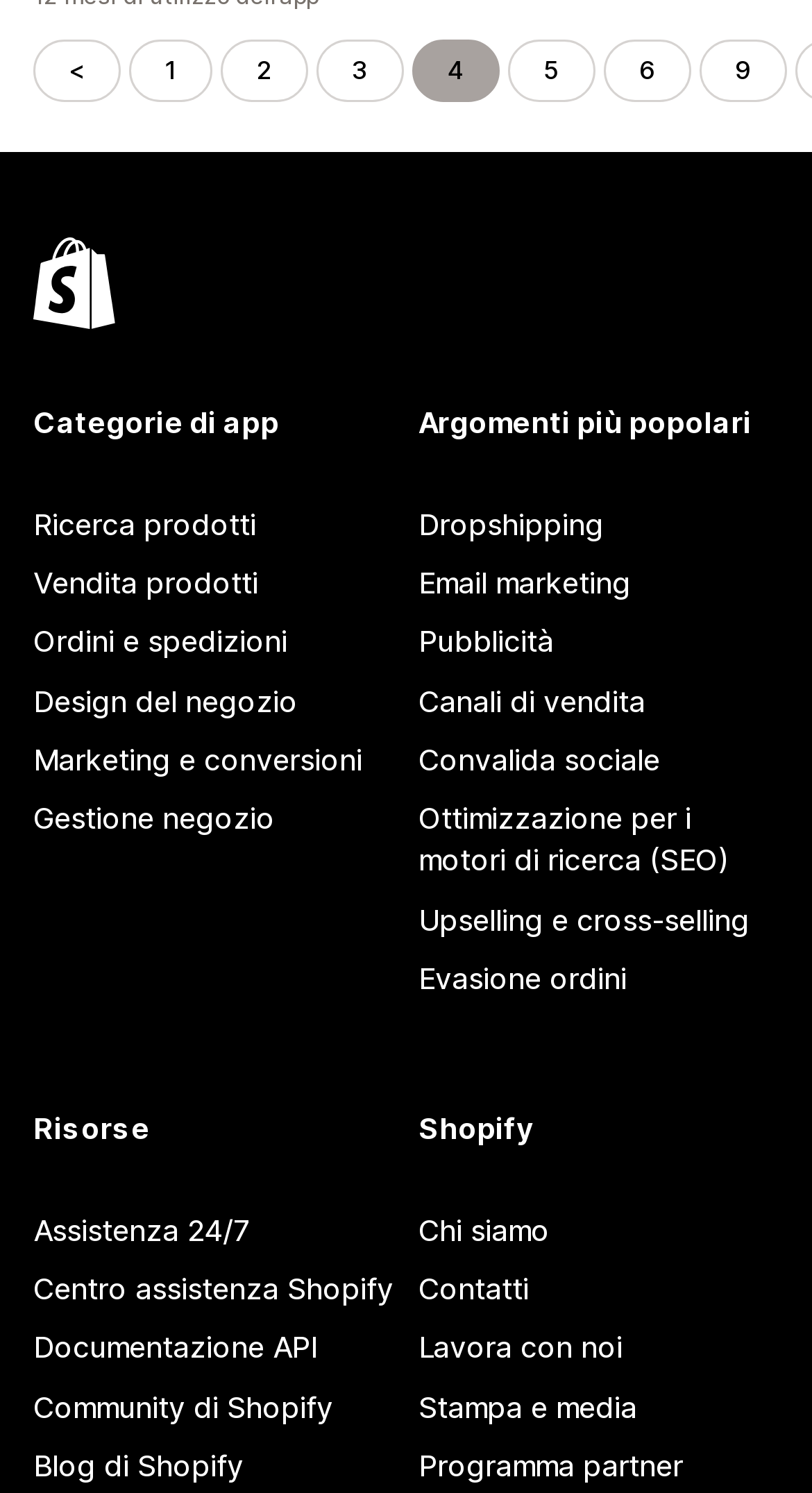Answer the question with a brief word or phrase:
What is the category of apps?

Categorie di app